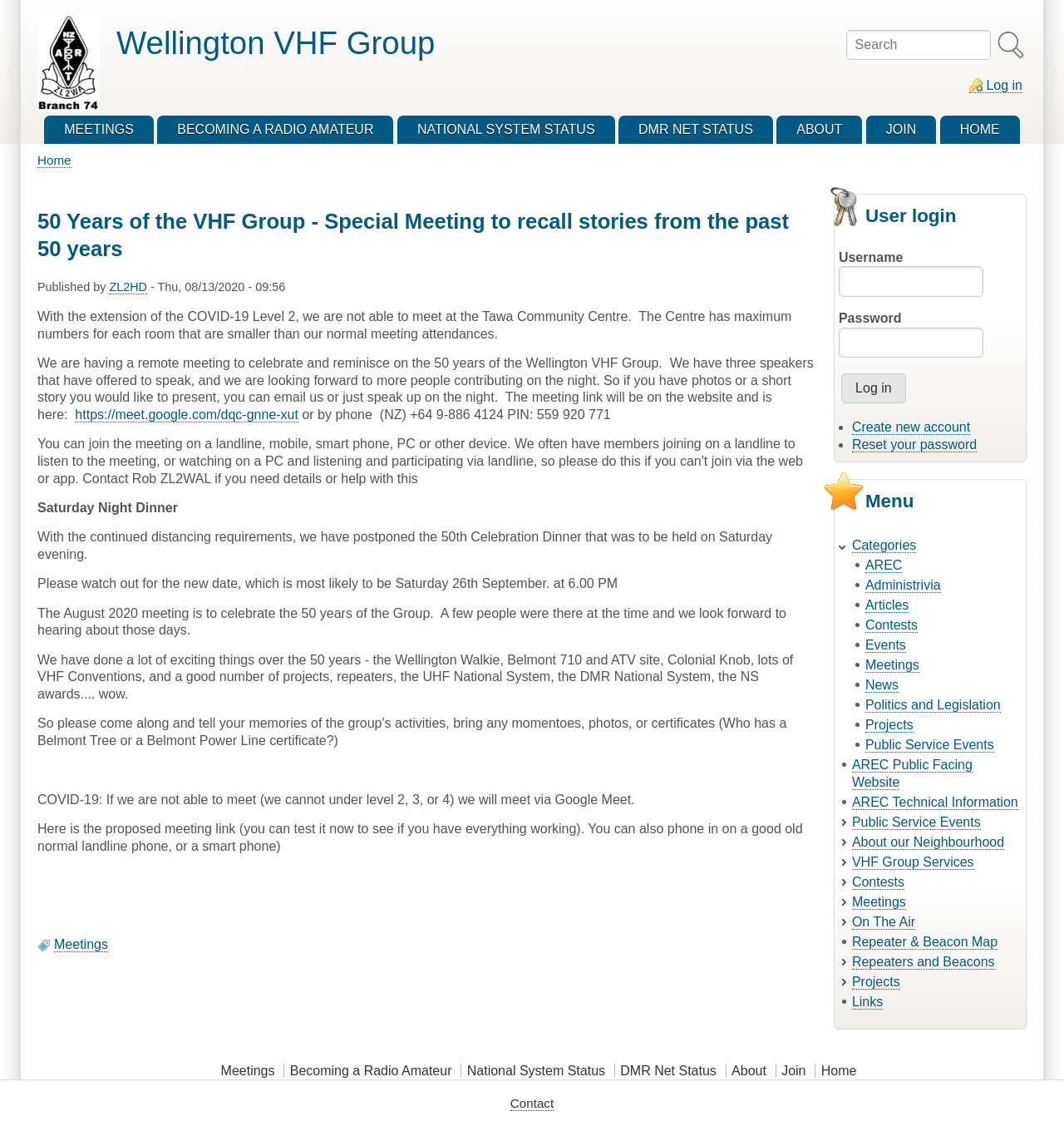Identify the coordinates of the bounding box for the element that must be clicked to accomplish the instruction: "Reset your password".

[0.801, 0.387, 0.918, 0.4]